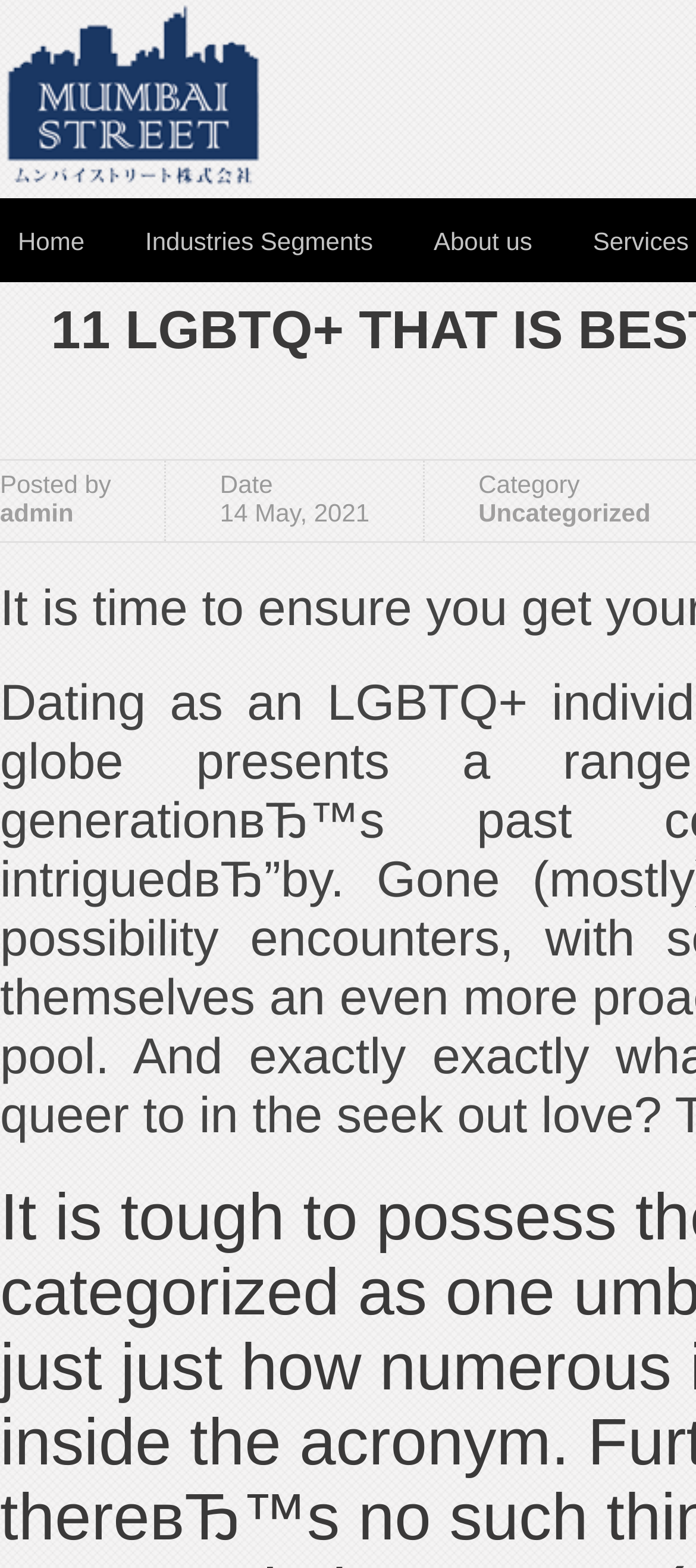Answer the question in a single word or phrase:
Who is the author of the post?

admin